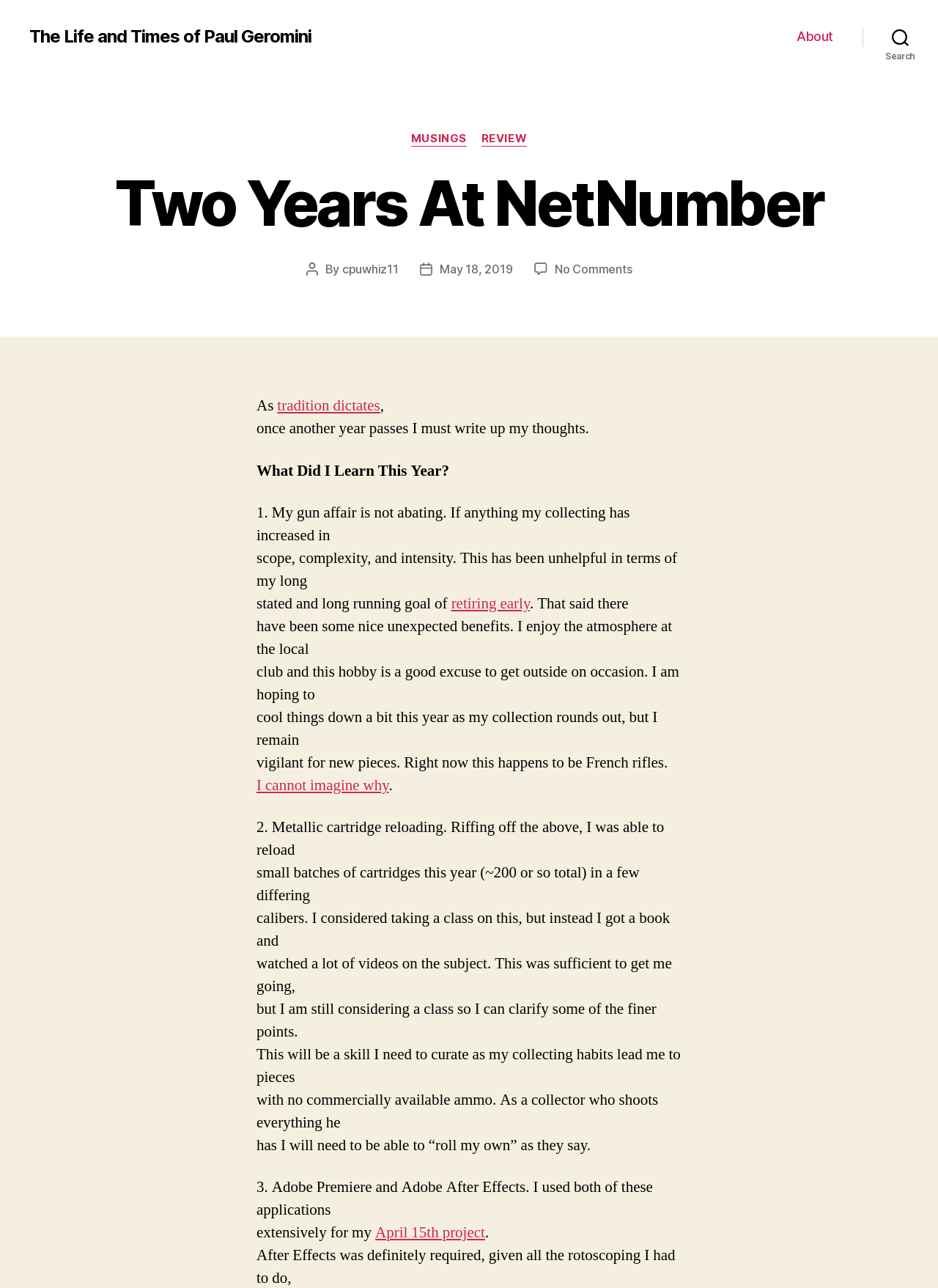Create a detailed narrative describing the layout and content of the webpage.

This webpage is a personal blog post titled "Two Years At NetNumber – The Life and Times of Paul Geromini". At the top, there is a horizontal navigation bar with a link to "About" and a search button on the right side. Below the navigation bar, there is a header with the title of the blog post.

The main content of the blog post is divided into sections, each with a heading and several paragraphs of text. The first section starts with a brief introduction, followed by a list of things the author learned in the past year. The list includes the author's hobby of collecting guns, reloading metallic cartridges, and learning video editing skills using Adobe Premiere and Adobe After Effects.

Throughout the blog post, there are several links to other pages or articles, including the author's profile and a project mentioned in the text. The text is written in a conversational tone, with the author sharing their personal experiences and thoughts.

At the bottom of the page, there is a section with metadata, including the post author, post date, and a link to comments. Overall, the webpage has a simple and clean layout, with a focus on the written content.